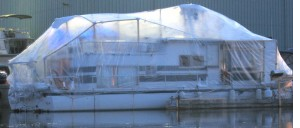Craft a descriptive caption that covers all aspects of the image.

The image depicts a boat wrapped in clear plastic, illustrating a winterization technique commonly used by liveaboard boaters. This protective covering acts like a greenhouse, trapping warmth and shielding the vessel from harsh winter conditions. The boat, appearing to be moored on a tranquil body of water, is likely prepared for the cold season, highlighting the unique lifestyle choices and adaptations of those living aboard boats. The scene provides insight into the practical measures taken to ensure comfort and safety during winter months for boat residents.